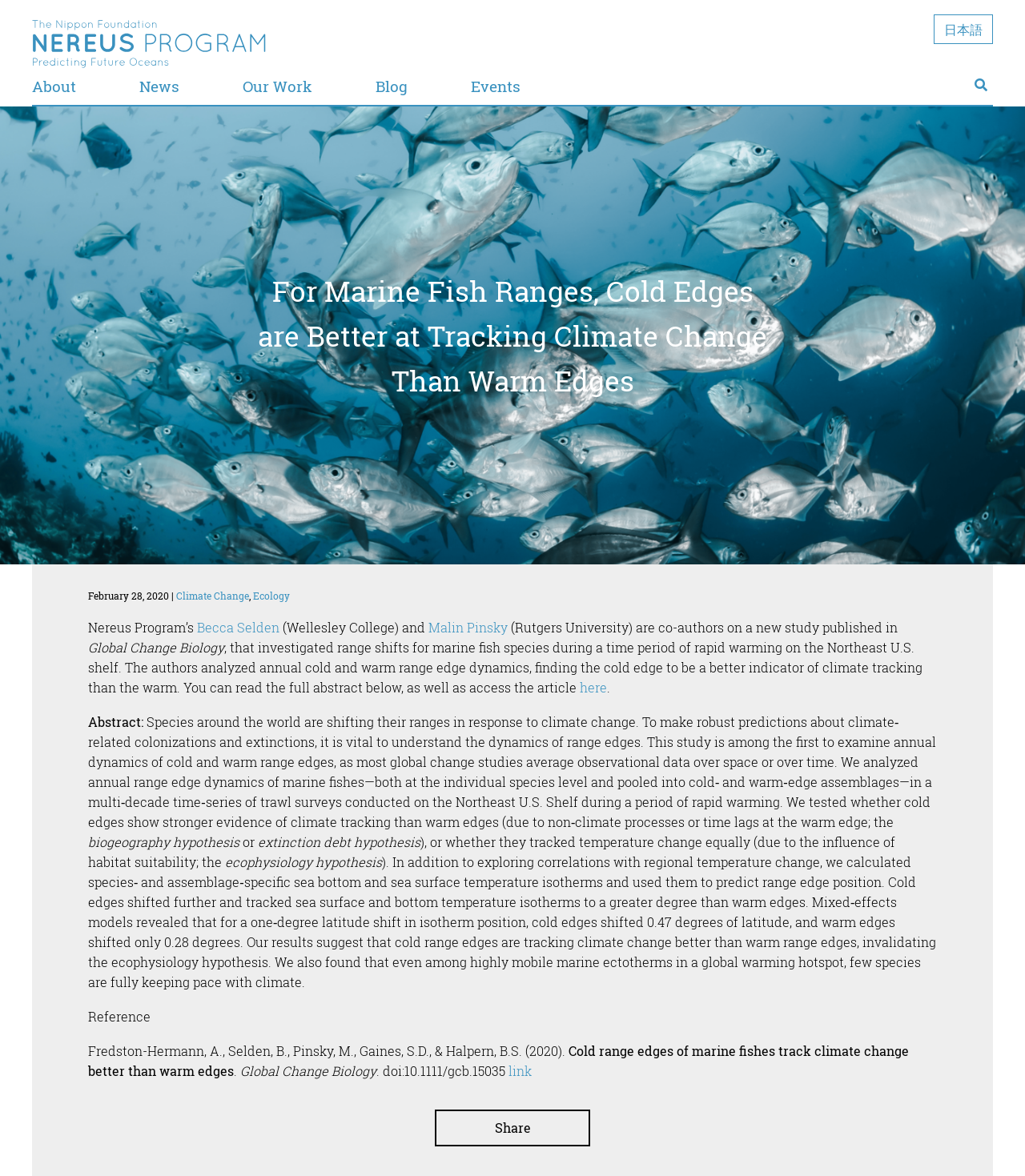Determine the bounding box coordinates for the area that should be clicked to carry out the following instruction: "Read the abstract of the study".

[0.086, 0.607, 0.913, 0.706]